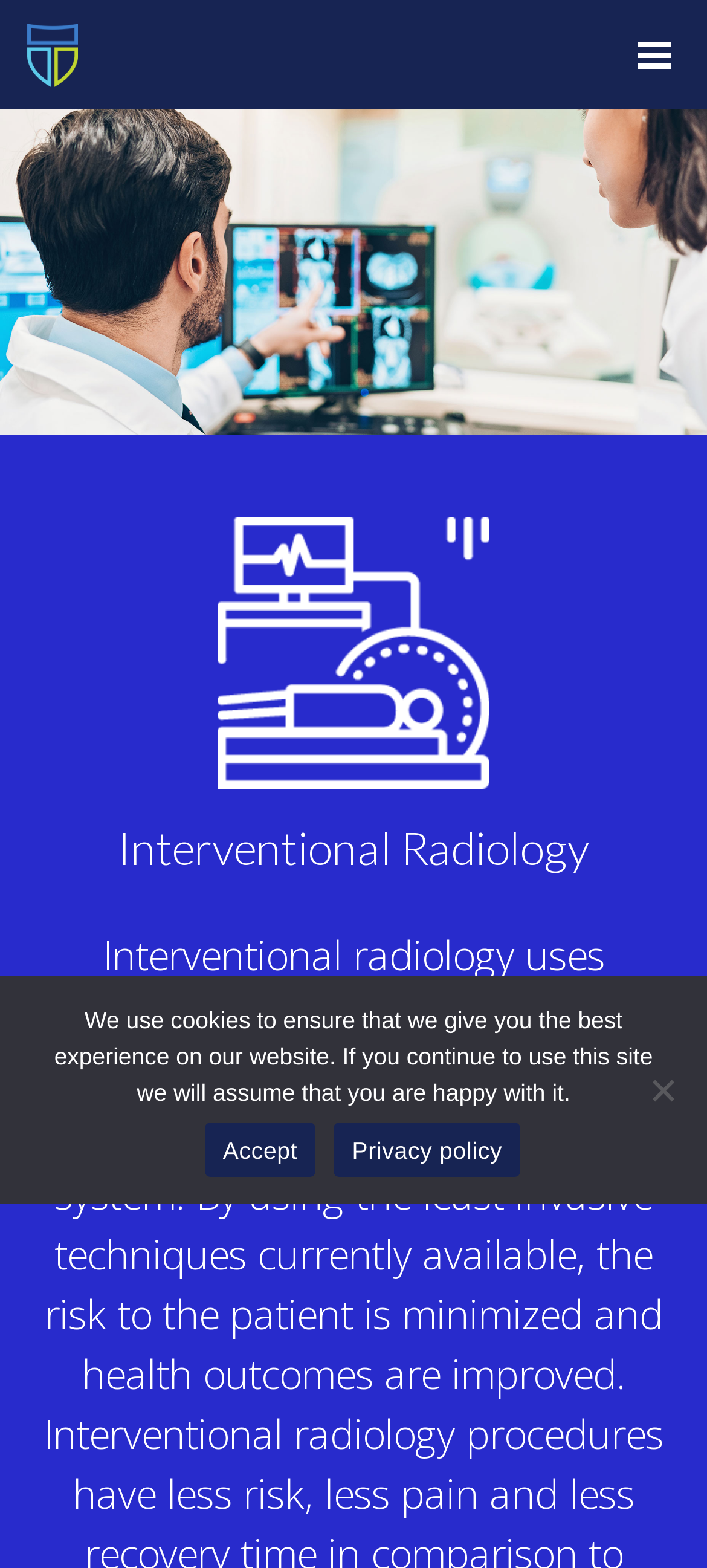Generate a thorough caption that explains the contents of the webpage.

The webpage is about Interventional Radiology and Radiologists associated with UHN, WCH, Sinai Health, and UofT. At the top, there is a link and an image with the same text "Radiologists - UHN, WCH, Sinai Health, UofT", positioned side by side. Below them, there is a layout table that spans the entire width of the page.

On the left side of the page, there is an image of the Interventional Radiology icon, and to its right, there is a heading that reads "Interventional Radiology". This heading is positioned roughly in the middle of the page, both horizontally and vertically.

At the bottom of the page, there is a non-modal dialog box for a Cookie Notice. Within this dialog box, there is a paragraph of text explaining the use of cookies on the website. Below this text, there are three links: "Accept", "Privacy policy", and a "No" button, positioned in a row from left to right.